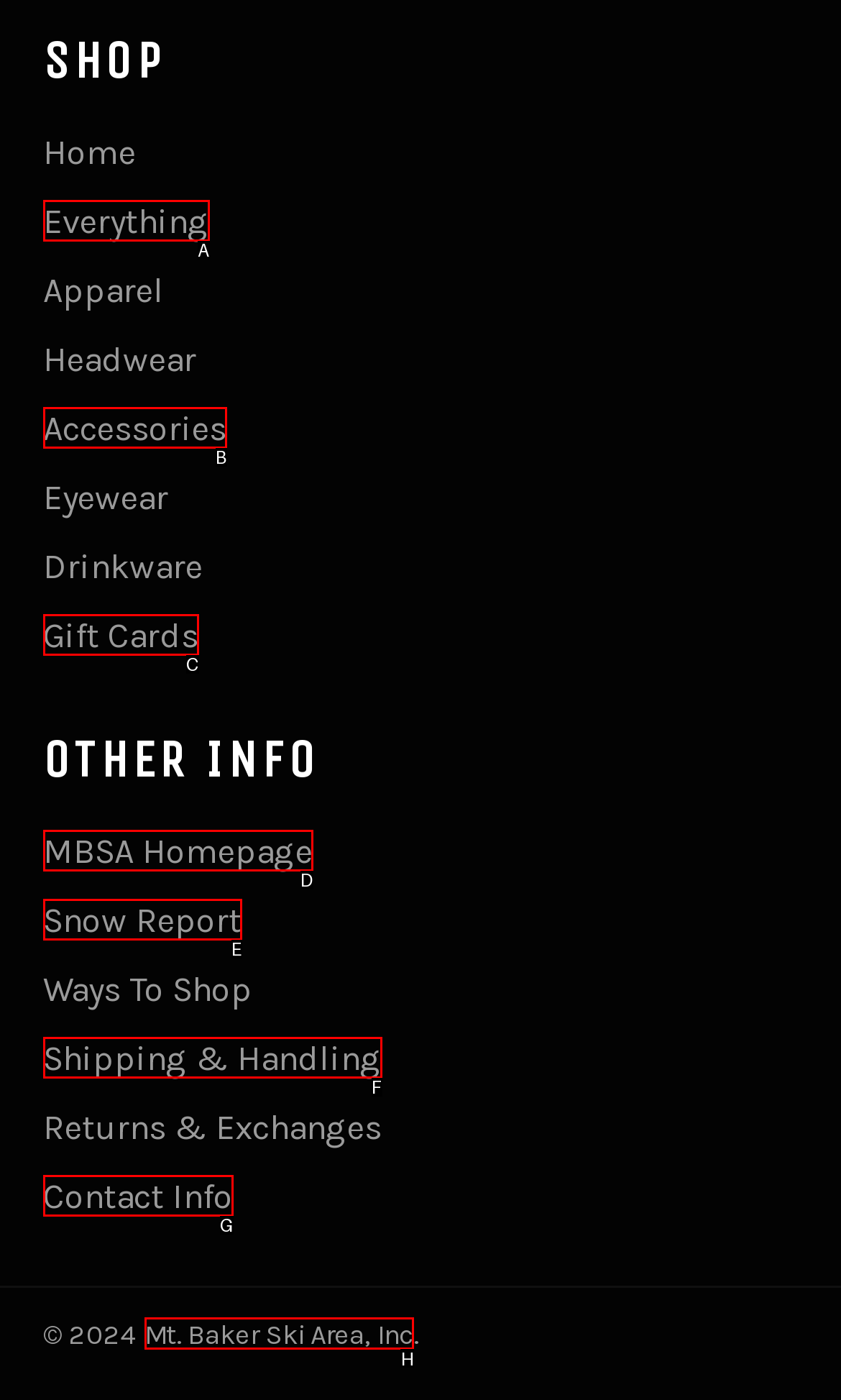Indicate which UI element needs to be clicked to fulfill the task: visit Mt. Baker Ski Area homepage
Answer with the letter of the chosen option from the available choices directly.

H